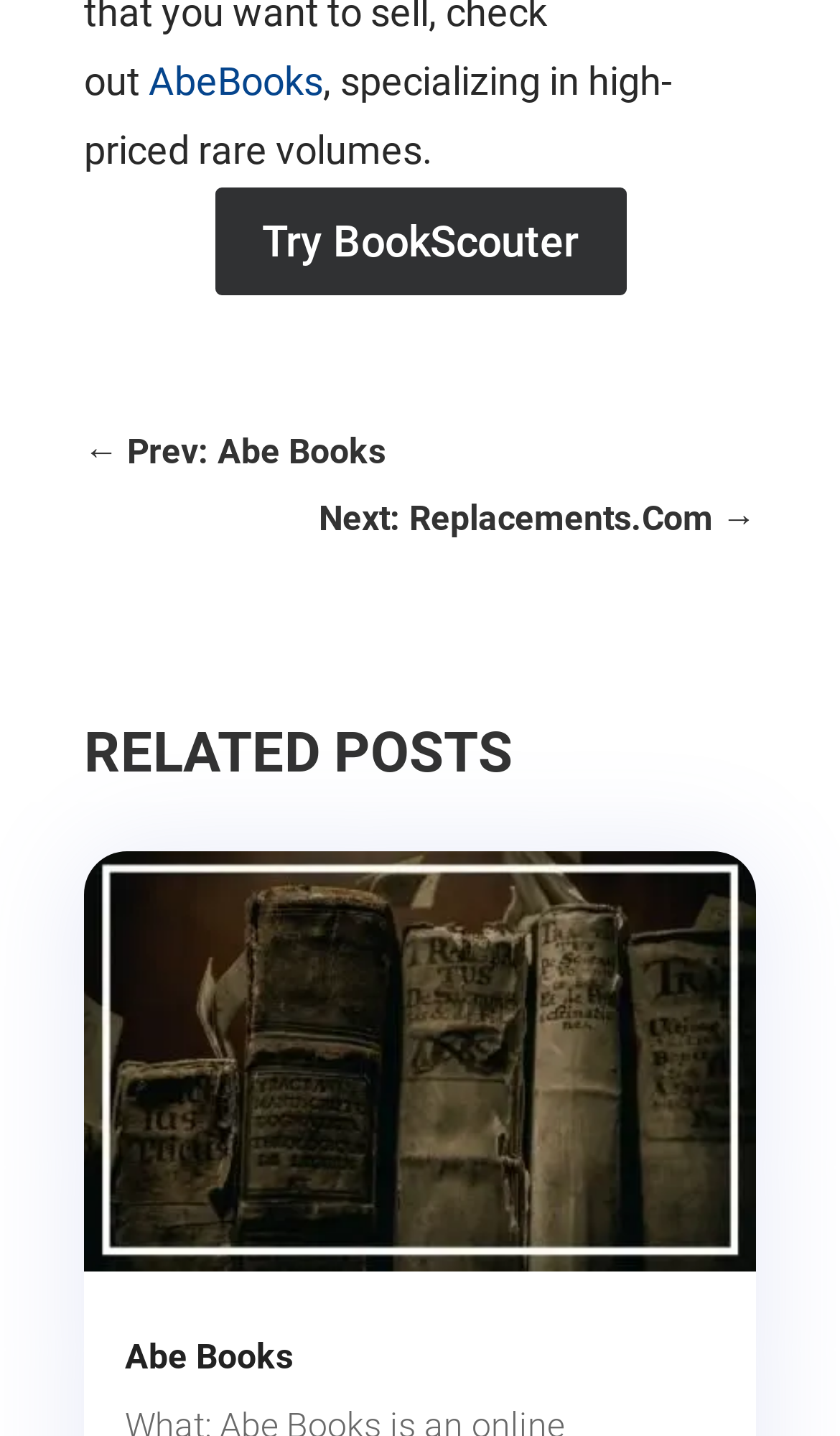What are the navigation options on the webpage?
Analyze the image and provide a thorough answer to the question.

The webpage has navigation options 'Prev: Abe Books' and 'Next: Replacements.Com' at the top, which allow users to navigate to previous and next pages respectively.